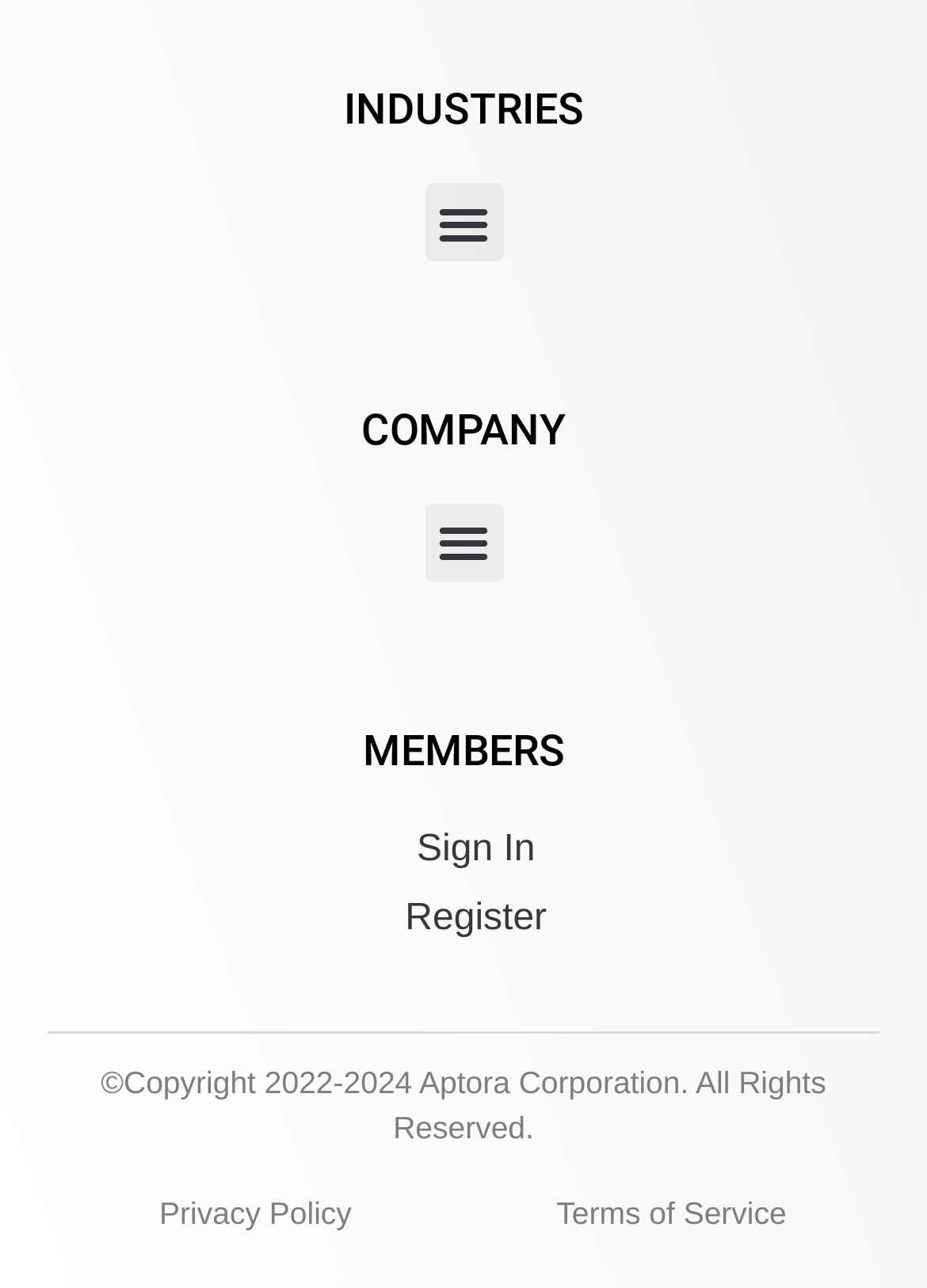How many links are there for user authentication?
Provide a fully detailed and comprehensive answer to the question.

I identified two link elements with the text 'Sign In' and 'Register', which suggests that there are two links related to user authentication on the webpage.